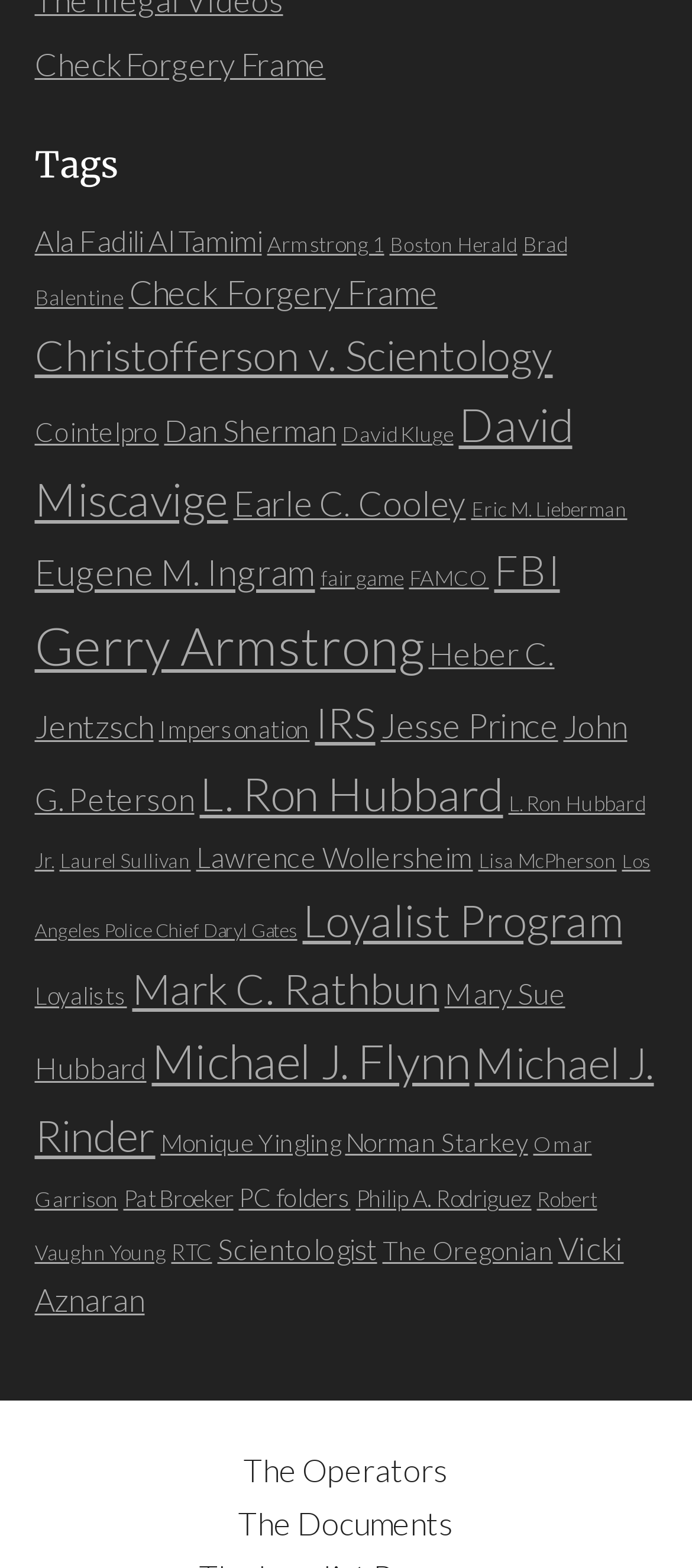What is the last link on the webpage? Look at the image and give a one-word or short phrase answer.

The Documents